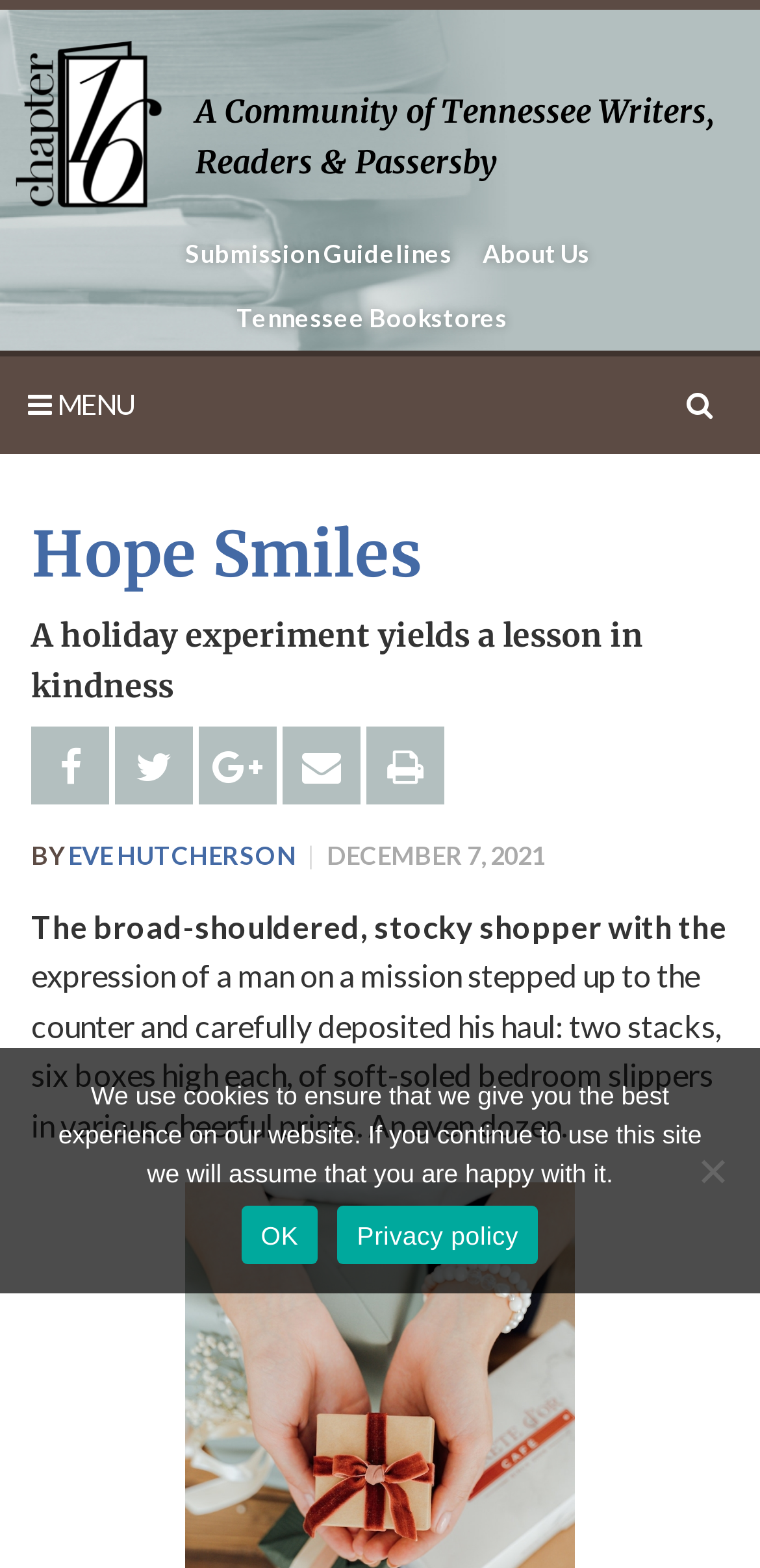Please determine the bounding box coordinates of the area that needs to be clicked to complete this task: 'Open the 'MENU''. The coordinates must be four float numbers between 0 and 1, formatted as [left, top, right, bottom].

[0.0, 0.227, 0.85, 0.289]